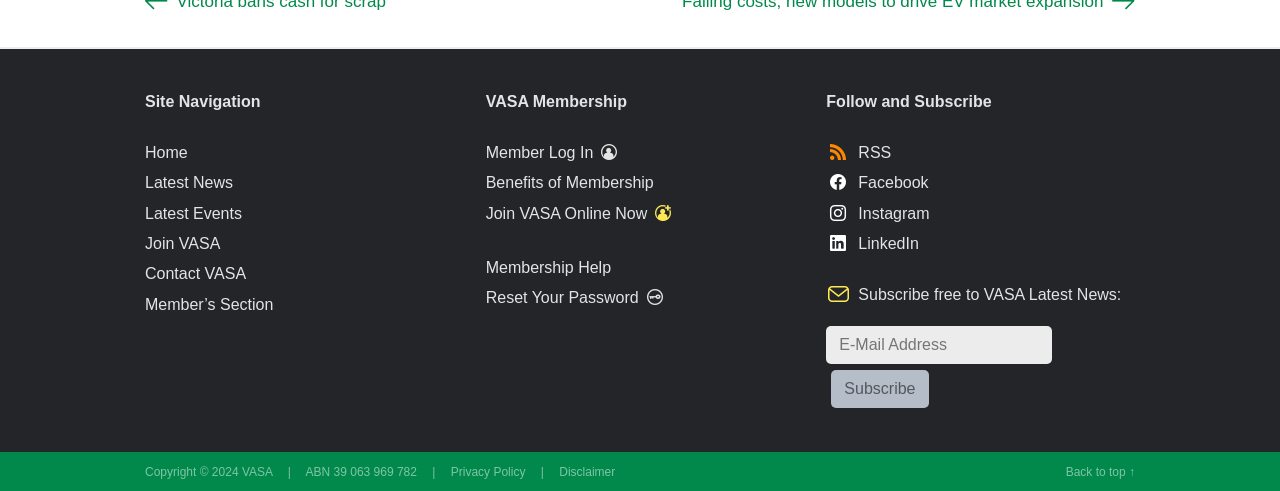Identify the bounding box coordinates of the clickable region required to complete the instruction: "Follow VASA on Facebook". The coordinates should be given as four float numbers within the range of 0 and 1, i.e., [left, top, right, bottom].

[0.646, 0.349, 0.725, 0.398]